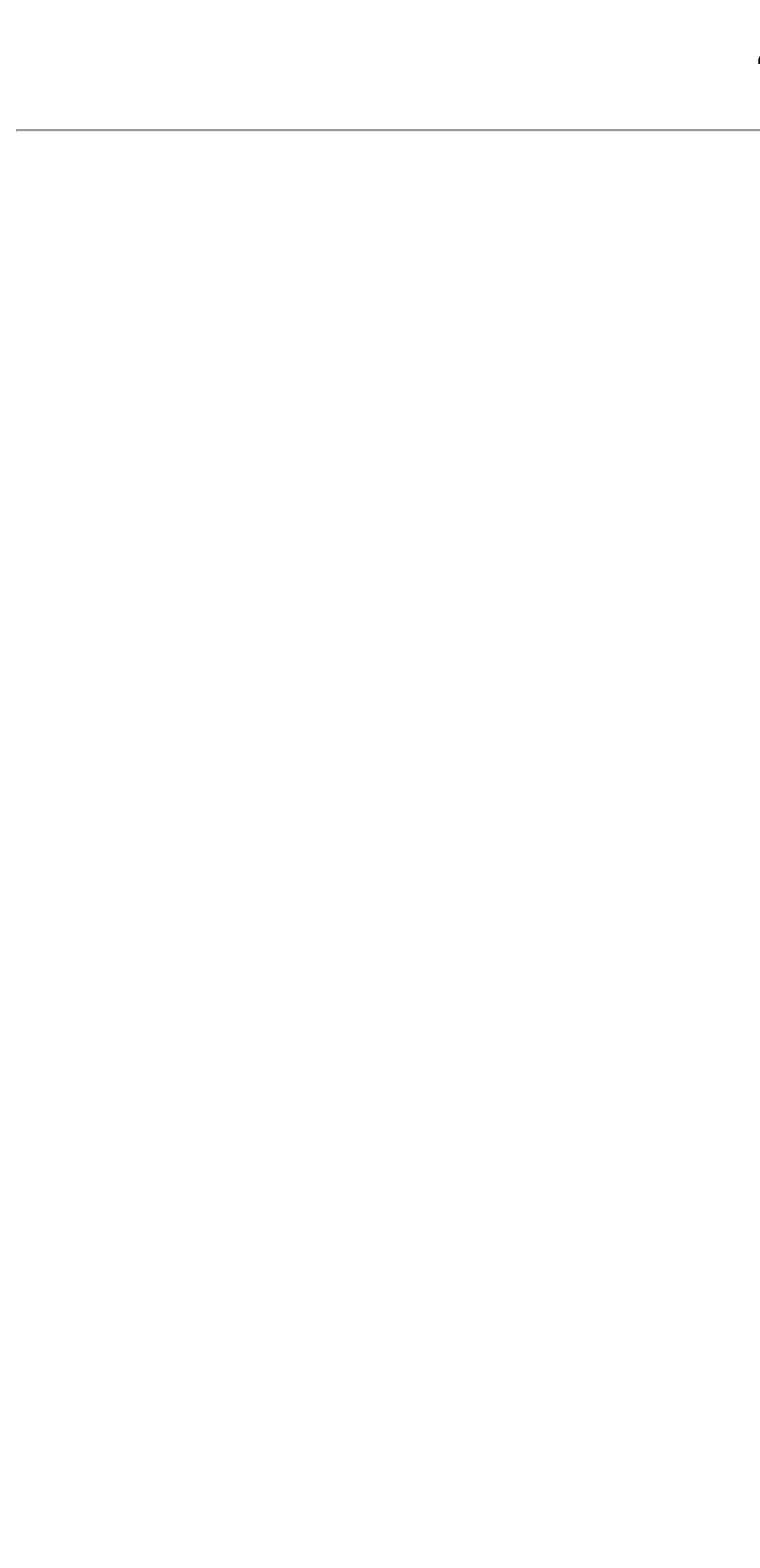Please determine the headline of the webpage and provide its content.

404 Not Found